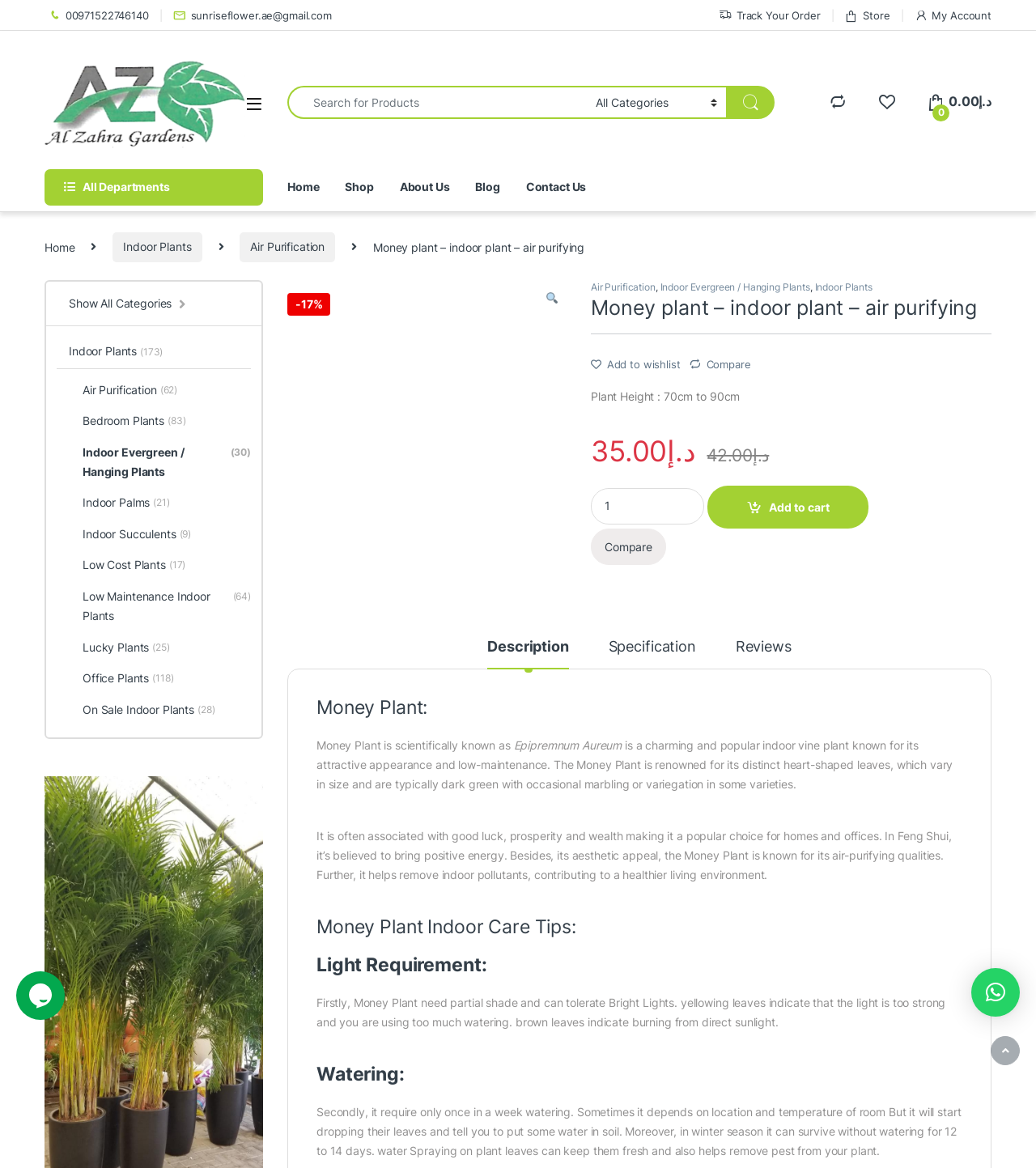Identify the webpage's primary heading and generate its text.

Money plant – indoor plant – air purifying